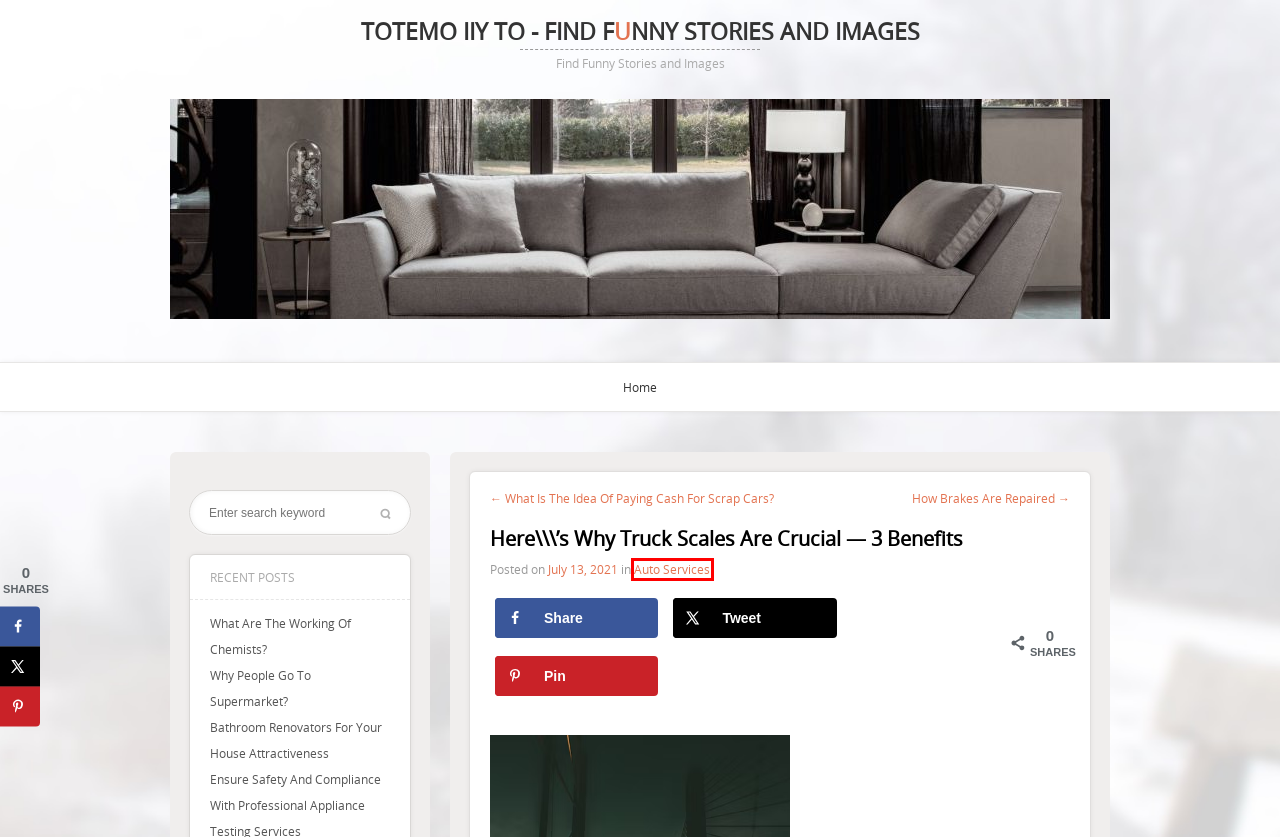You have a screenshot of a webpage, and a red bounding box highlights an element. Select the webpage description that best fits the new page after clicking the element within the bounding box. Options are:
A. July 2021 – Totemo IIY To – Find Funny Stories and Images
B. What Are The Working Of Chemists? – Totemo IIY To – Find Funny Stories and Images
C. Totemo IIY To – Find Funny Stories and Images – Find Funny Stories and Images
D. How Brakes Are Repaired – Totemo IIY To – Find Funny Stories and Images
E. What Is The Idea Of Paying Cash For Scrap Cars? – Totemo IIY To – Find Funny Stories and Images
F. Why People Go To Supermarket? – Totemo IIY To – Find Funny Stories and Images
G. Auto Services – Totemo IIY To – Find Funny Stories and Images
H. Bathroom Renovators For Your House Attractiveness – Totemo IIY To – Find Funny Stories and Images

G